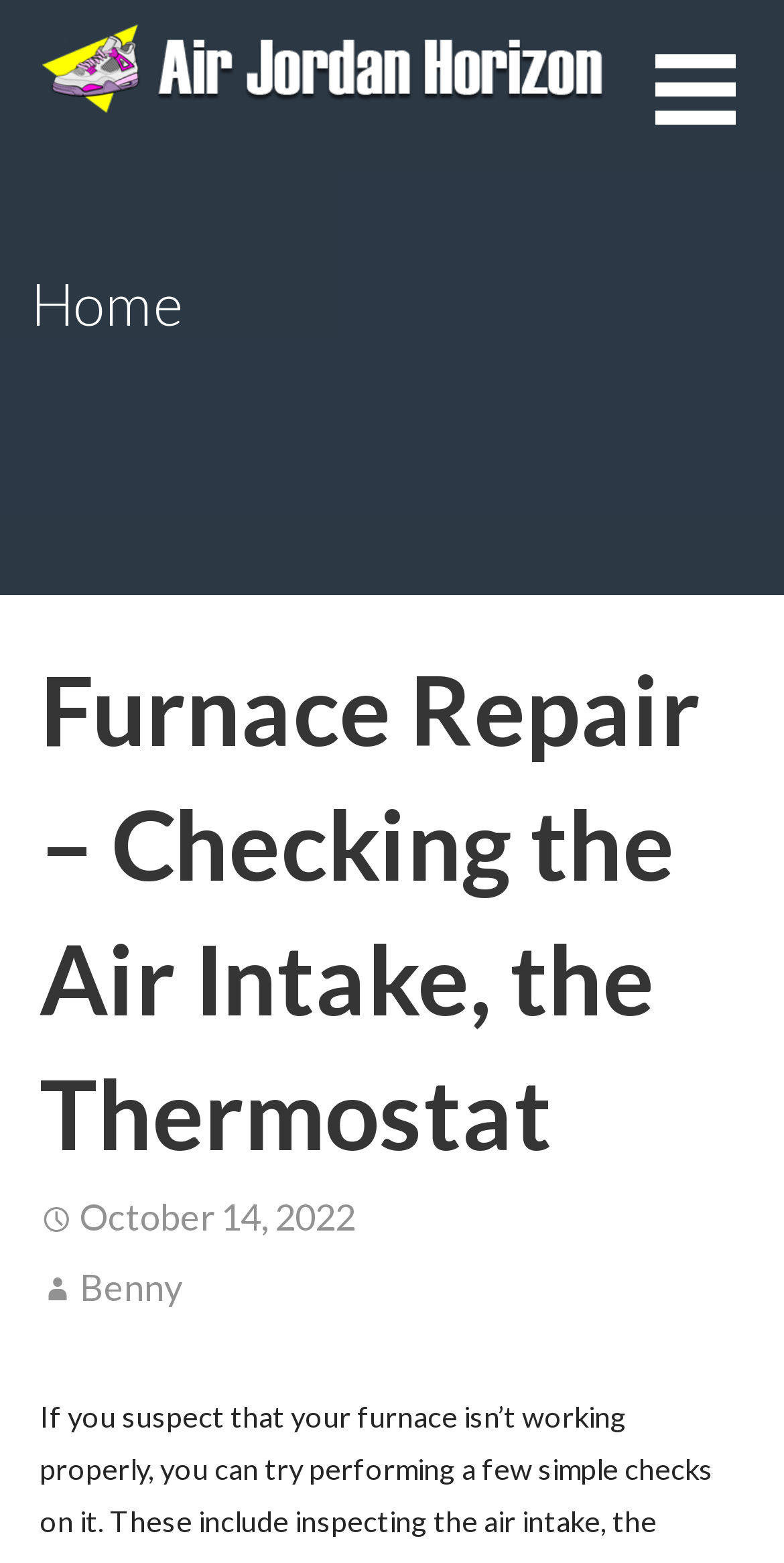What is the date of the article?
Use the information from the screenshot to give a comprehensive response to the question.

I found the date of the article by looking at the static text element located at the bottom of the page, which reads 'October 14, 2022'.